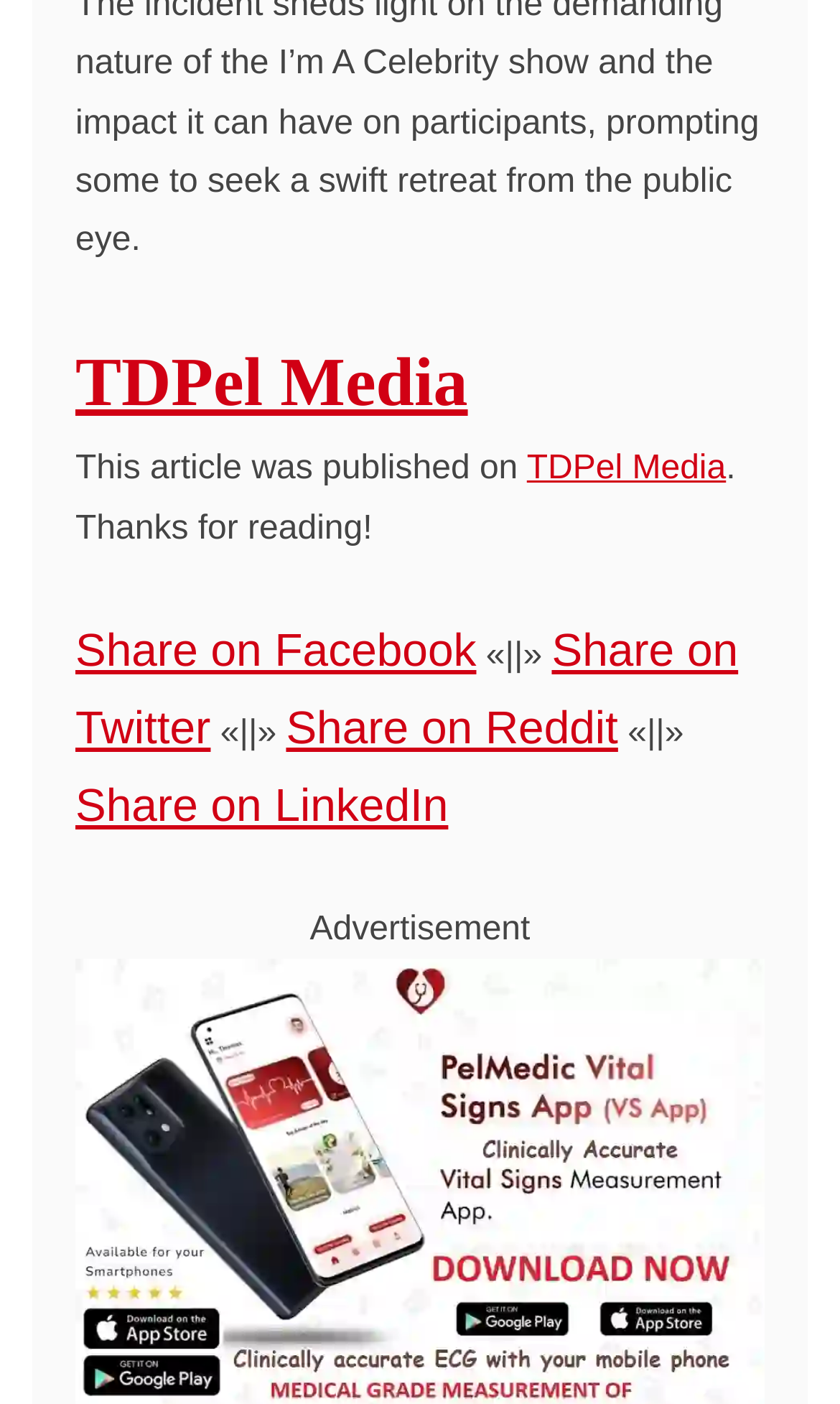Answer the following query concisely with a single word or phrase:
What is the text above the sharing links?

Thanks for reading!